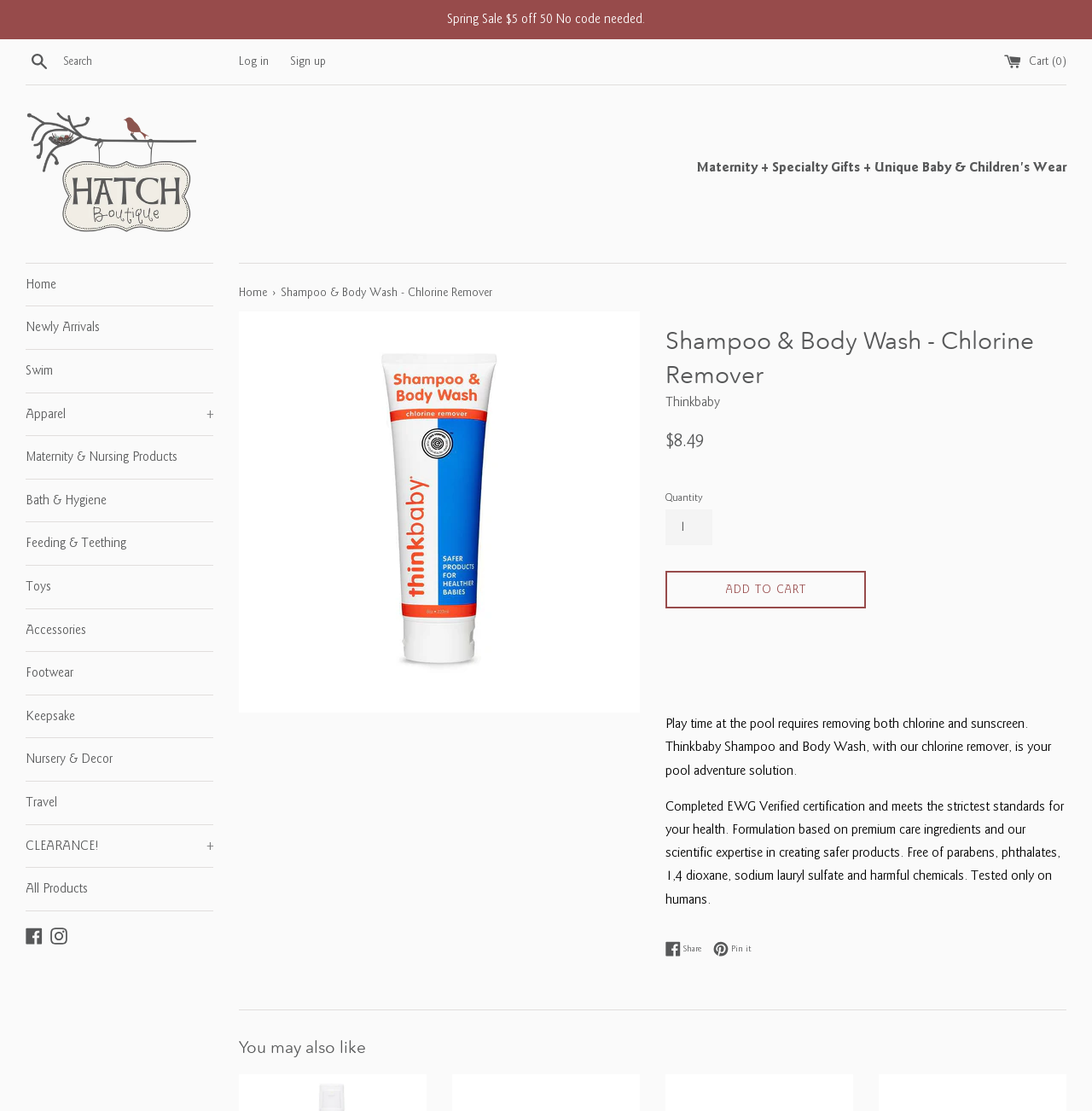Find the bounding box of the element with the following description: "Home". The coordinates must be four float numbers between 0 and 1, formatted as [left, top, right, bottom].

[0.023, 0.237, 0.195, 0.275]